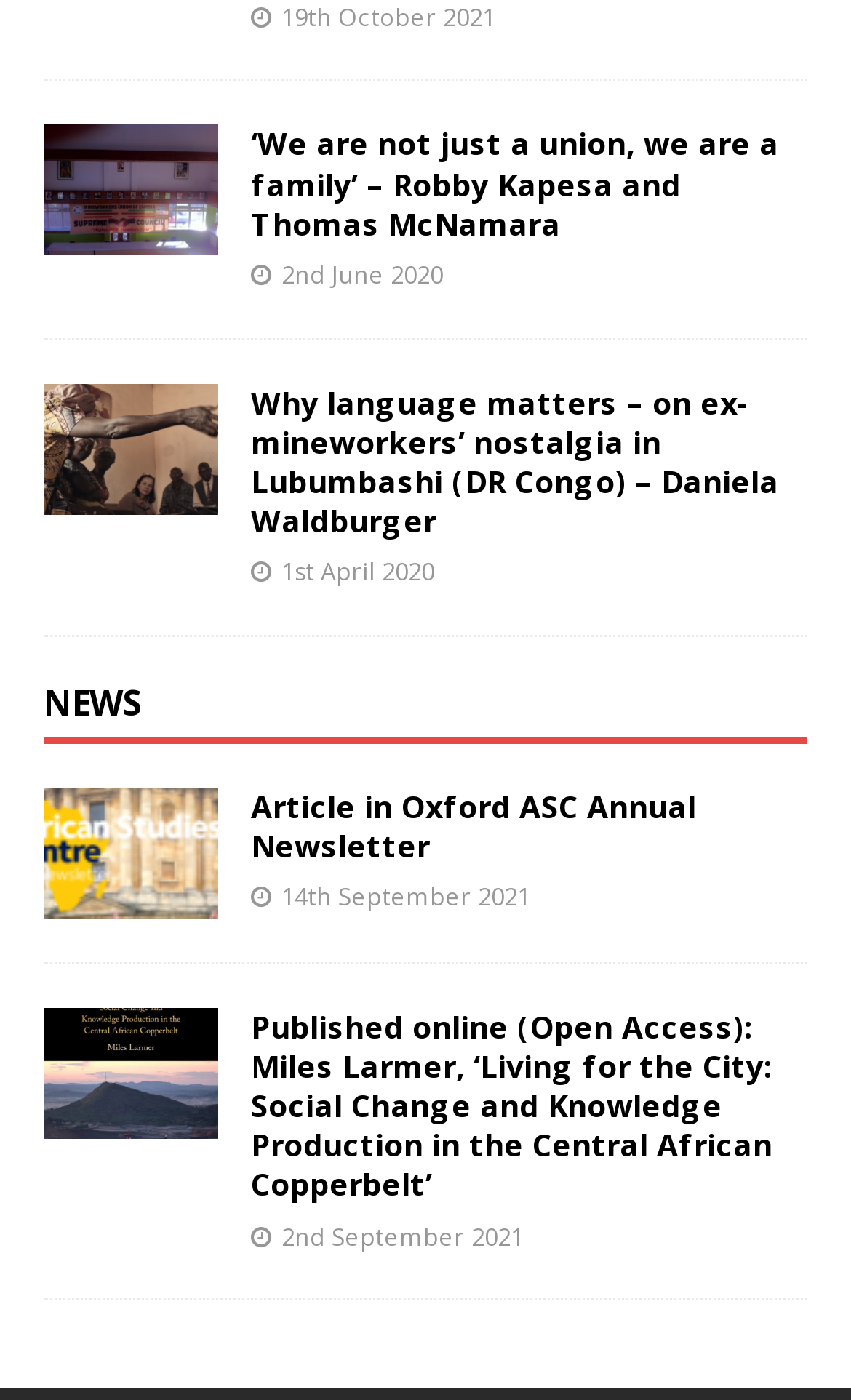Provide a brief response to the question below using one word or phrase:
How many images are on the webpage?

4